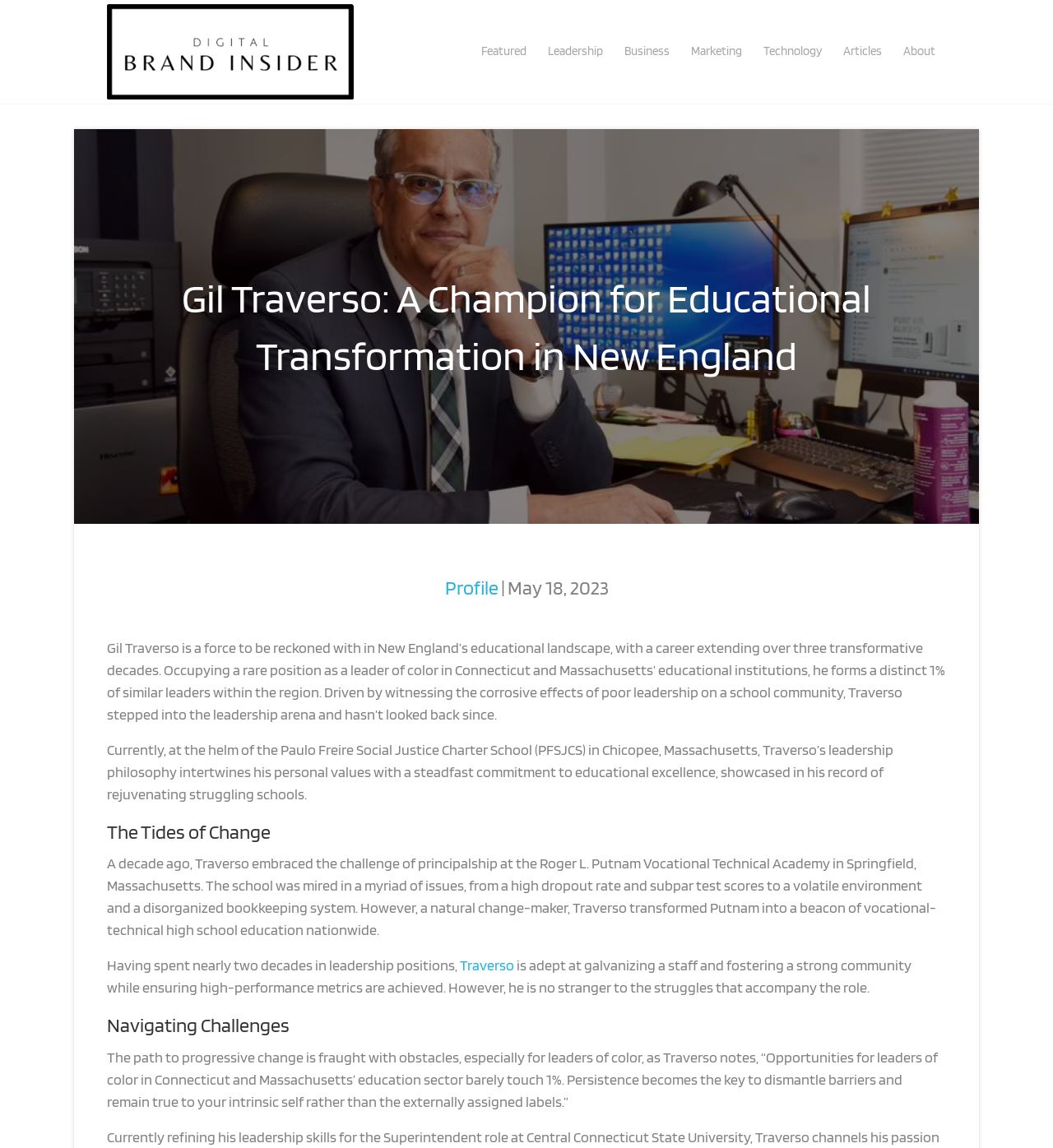Highlight the bounding box coordinates of the element you need to click to perform the following instruction: "Visit the 'About' page."

[0.848, 0.027, 0.898, 0.063]